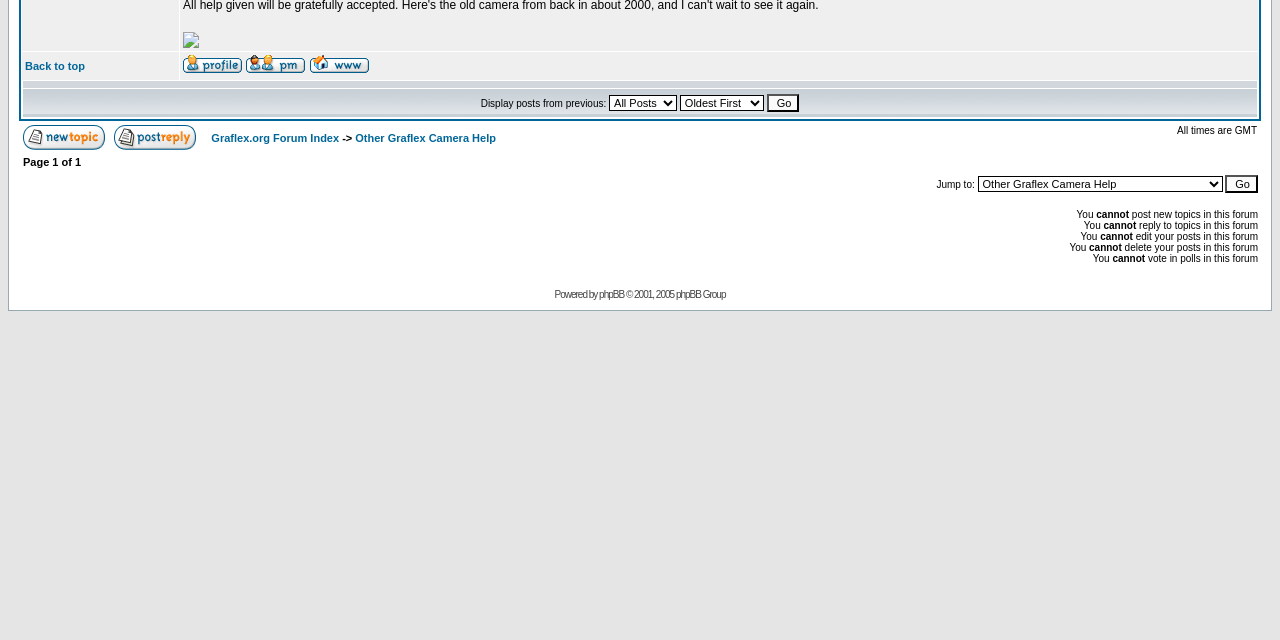Extract the bounding box coordinates for the HTML element that matches this description: "alt="Reply to topic"". The coordinates should be four float numbers between 0 and 1, i.e., [left, top, right, bottom].

[0.089, 0.2, 0.153, 0.219]